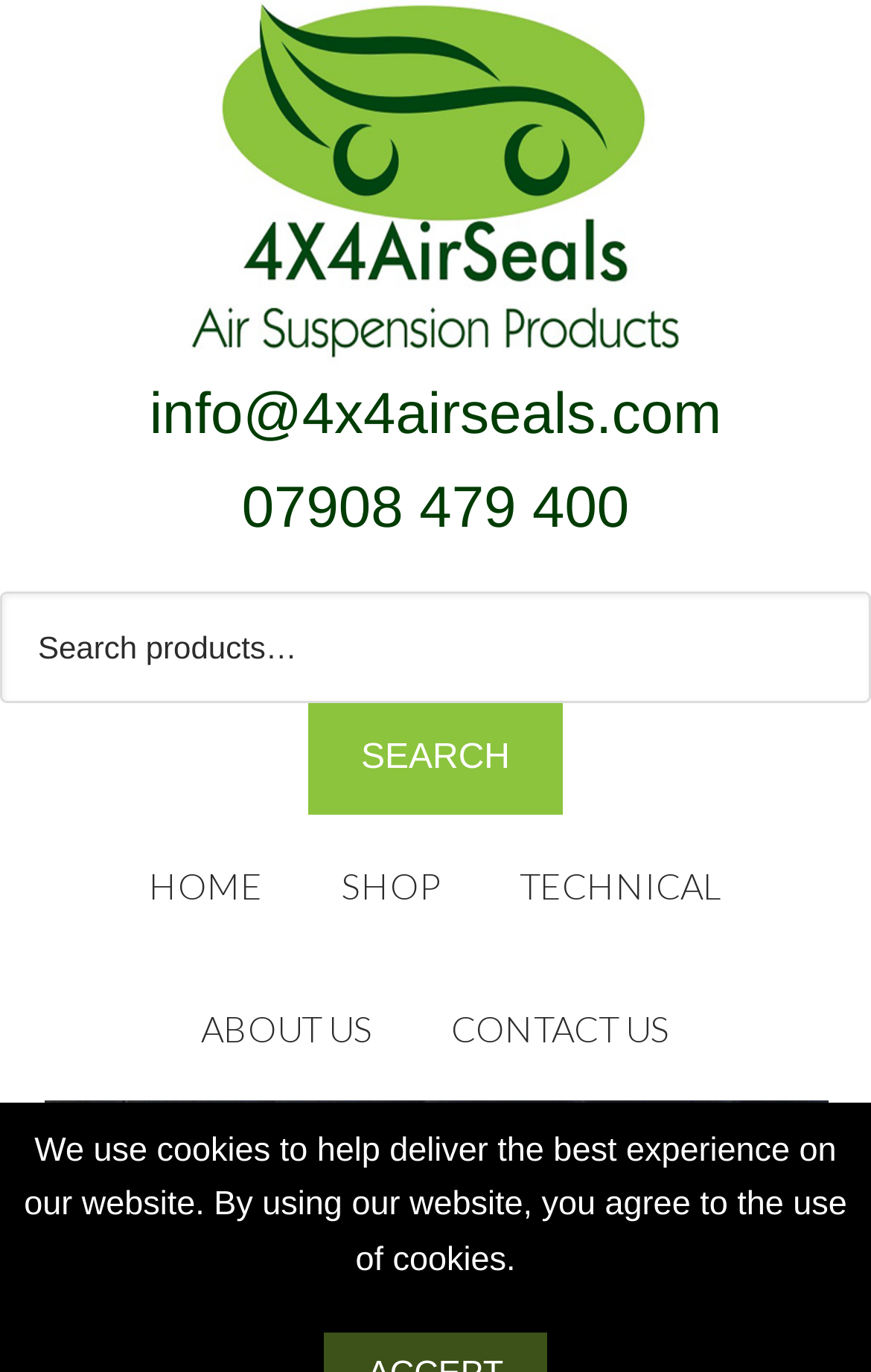Identify the bounding box coordinates for the UI element that matches this description: "parent_node: SEARCH name="s" placeholder="Search products…"".

[0.0, 0.43, 1.0, 0.512]